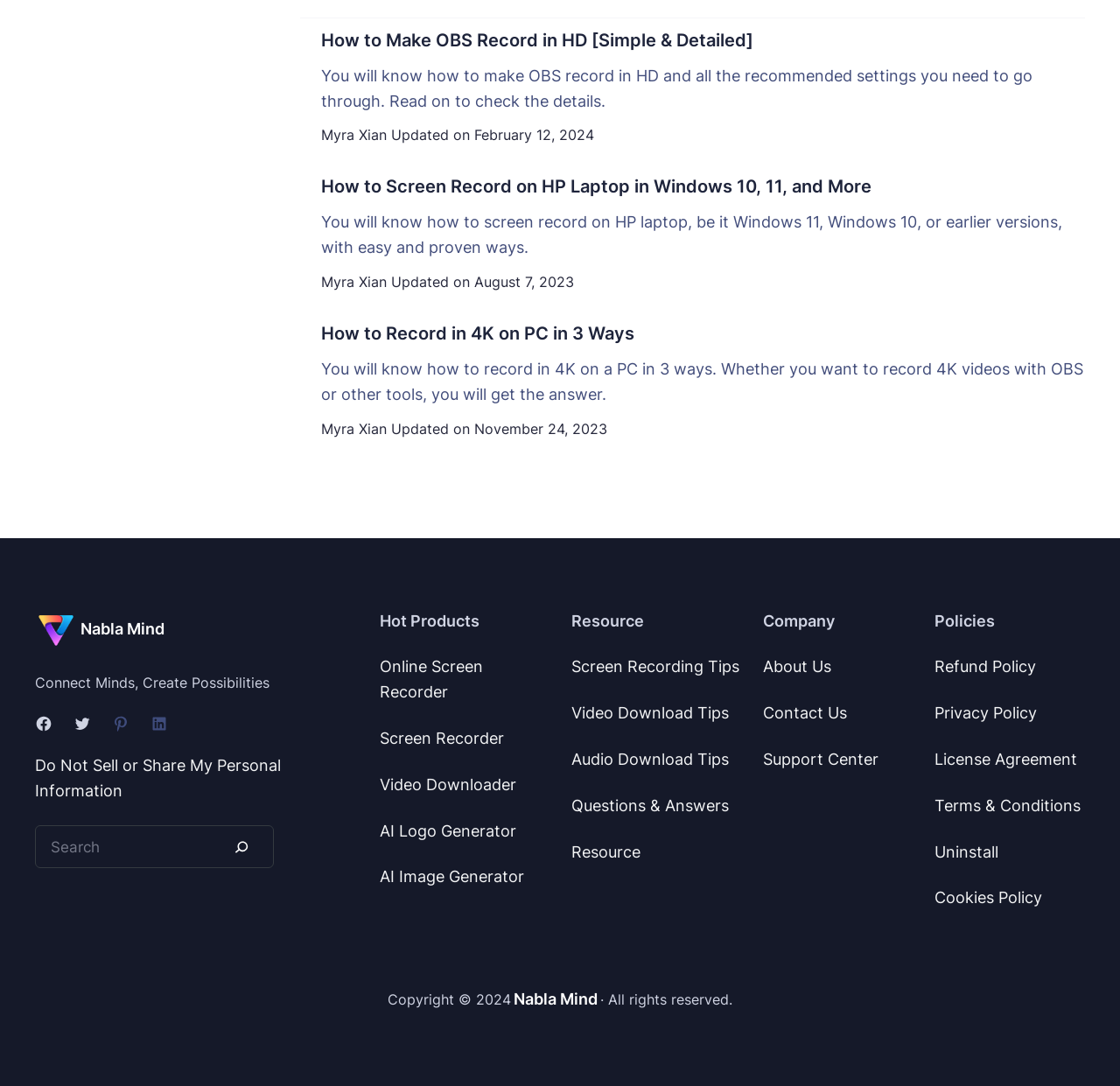Identify the bounding box coordinates of the region I need to click to complete this instruction: "Read the introduction to Bible verses about gifts from God".

None